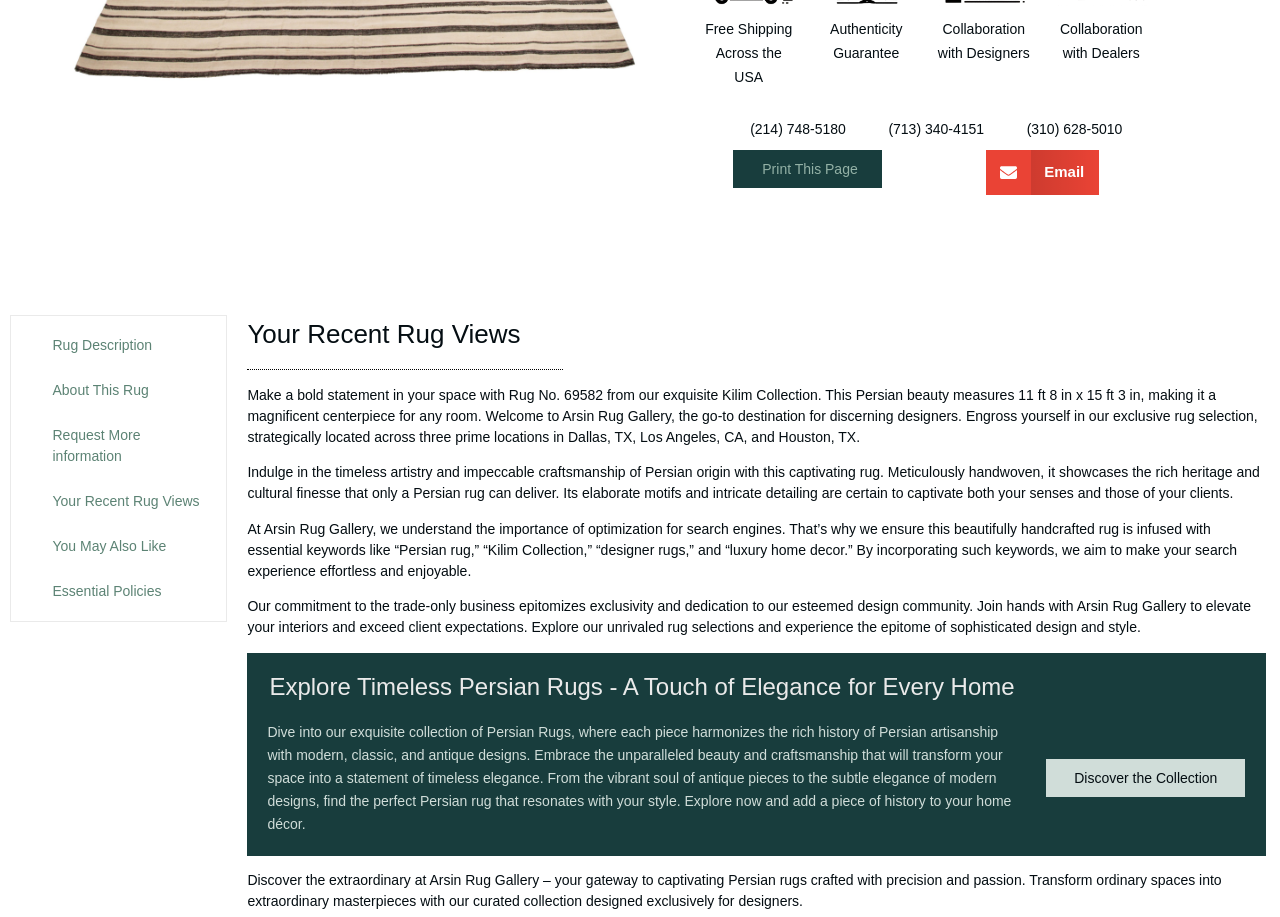Using the provided description Your Recent Rug Views, find the bounding box coordinates for the UI element. Provide the coordinates in (top-left x, top-left y, bottom-right x, bottom-right y) format, ensuring all values are between 0 and 1.

[0.023, 0.535, 0.162, 0.558]